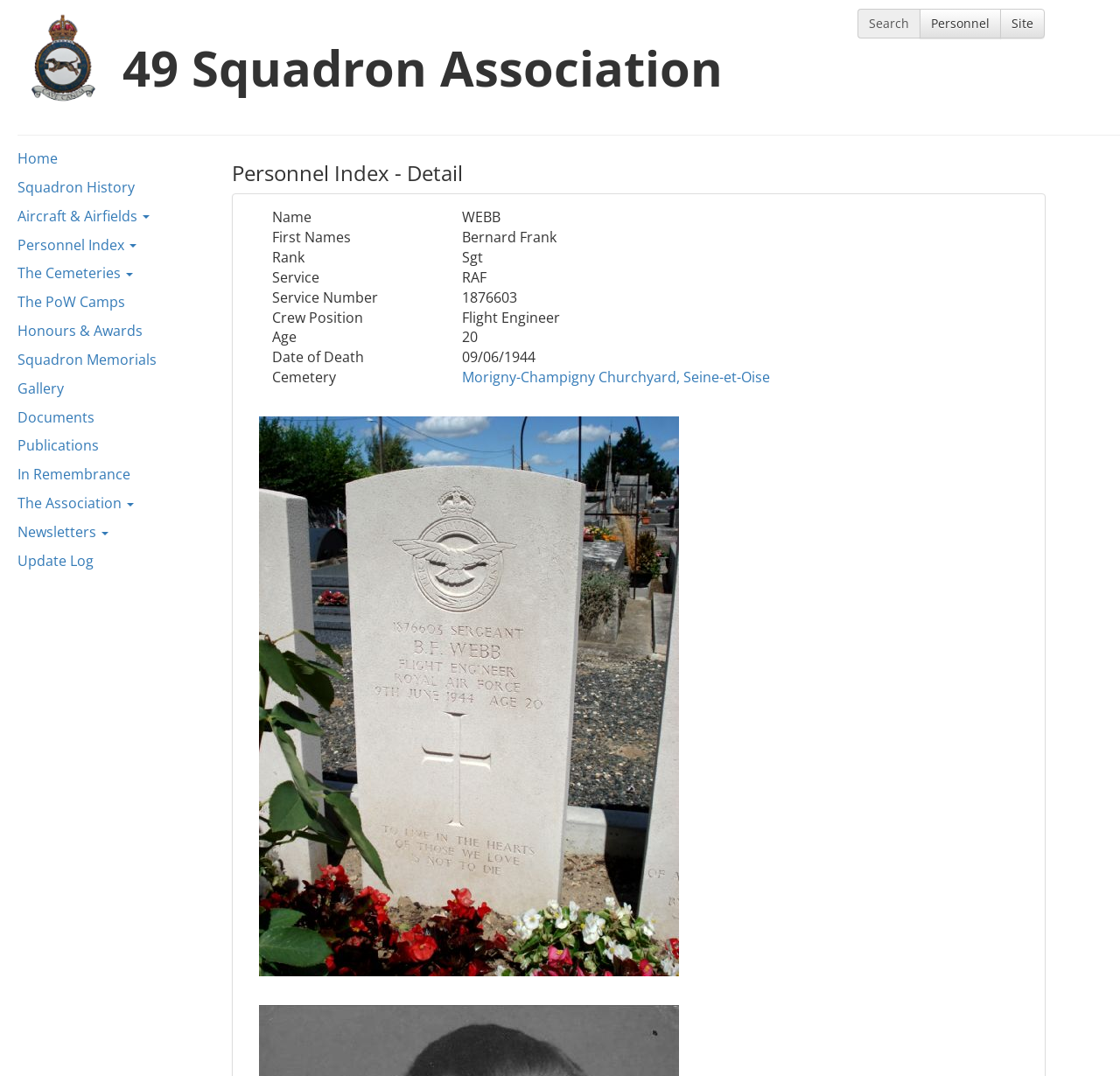What is the name of the person?
Based on the screenshot, give a detailed explanation to answer the question.

I found the answer by looking at the 'Name' field on the webpage, which is located below the 'Personnel Index - Detail' heading. The value of this field is 'WEBB'.